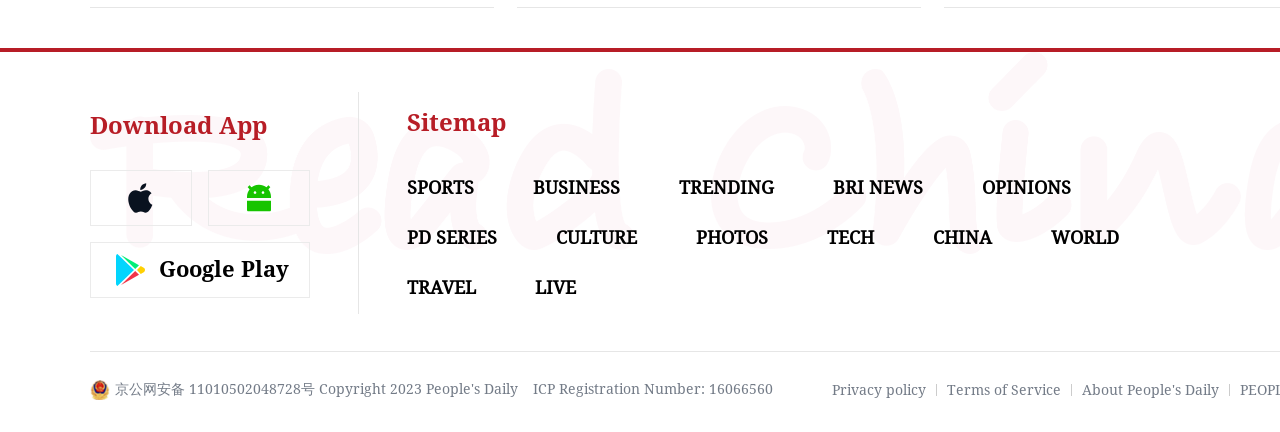Given the content of the image, can you provide a detailed answer to the question?
What is the purpose of the 'Sitemap' link?

The answer can be inferred by looking at the StaticText element with the text 'Sitemap' and understanding the common purpose of a sitemap link on a website.